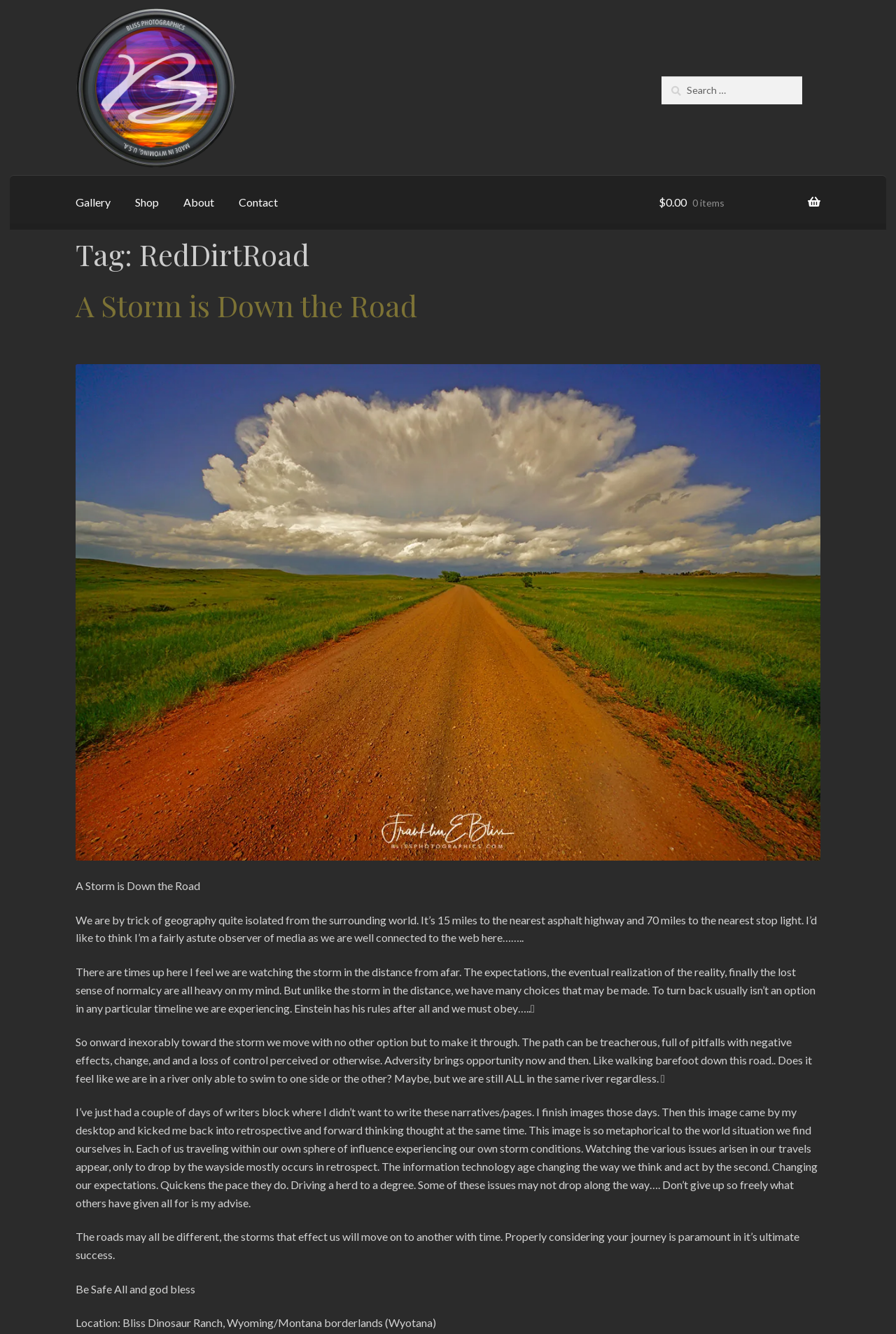Please give a one-word or short phrase response to the following question: 
What is the tag of the current archive?

RedDirtRoad